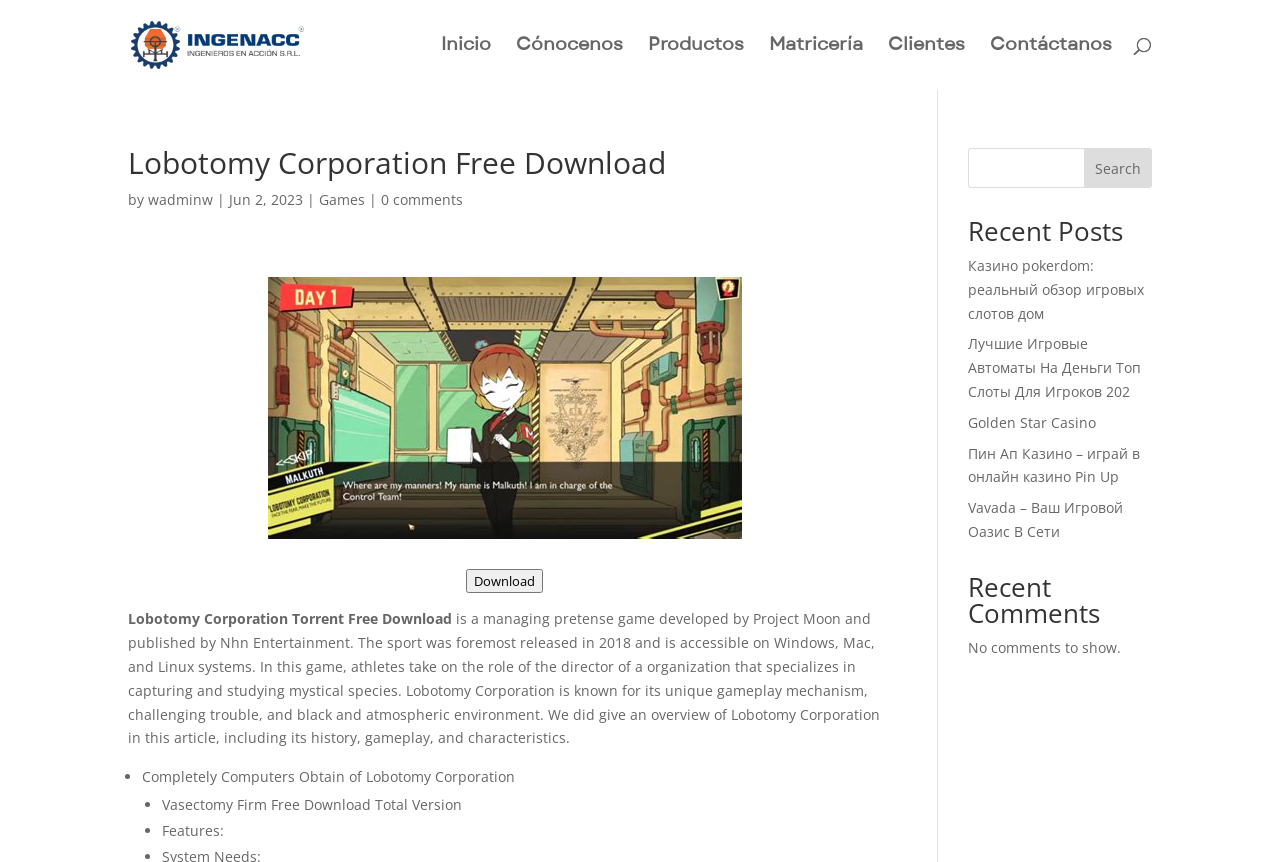Could you provide the bounding box coordinates for the portion of the screen to click to complete this instruction: "Search for something"?

[0.1, 0.0, 0.9, 0.001]